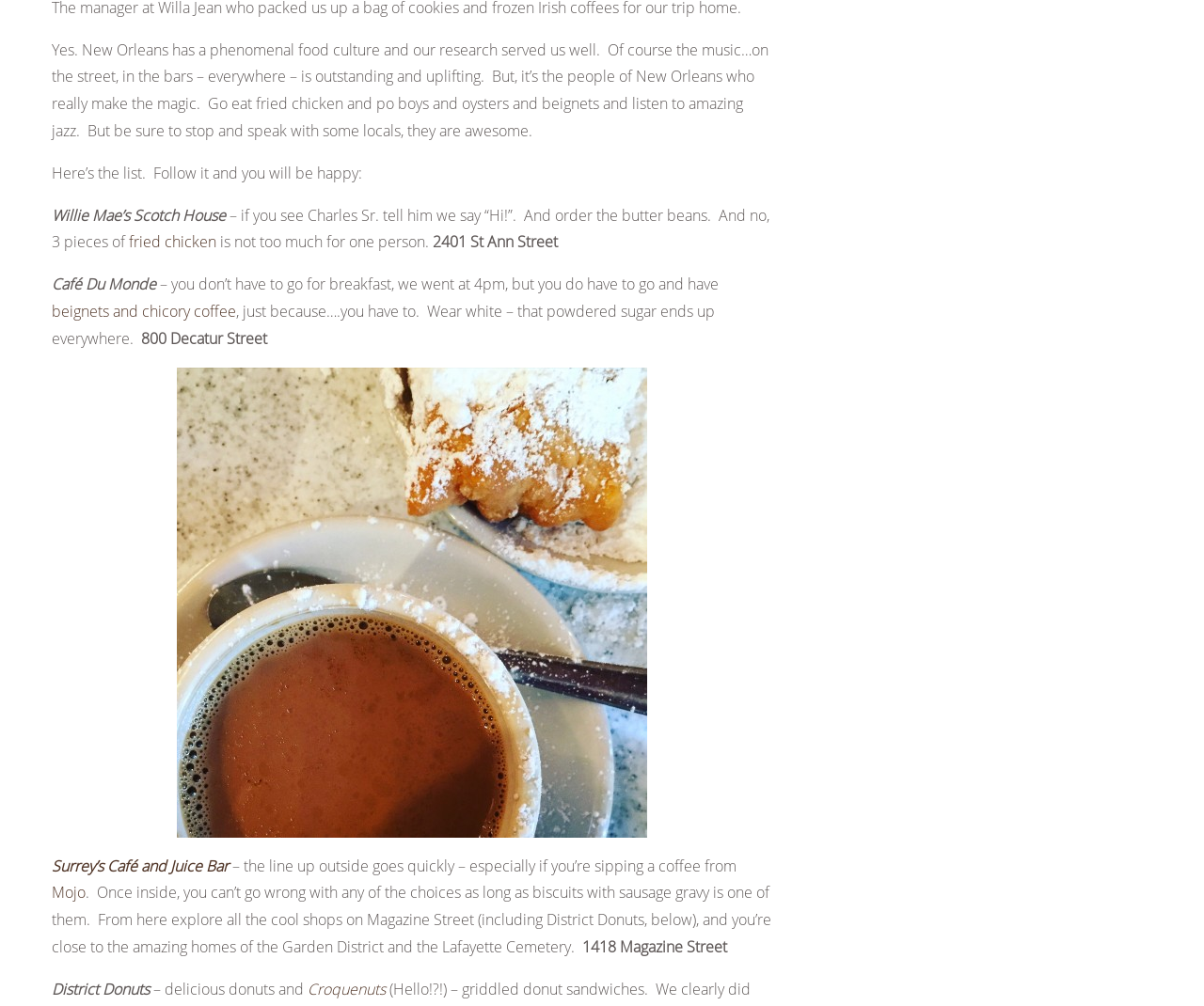Answer the question using only a single word or phrase: 
What is the address of Café Du Monde?

800 Decatur Street